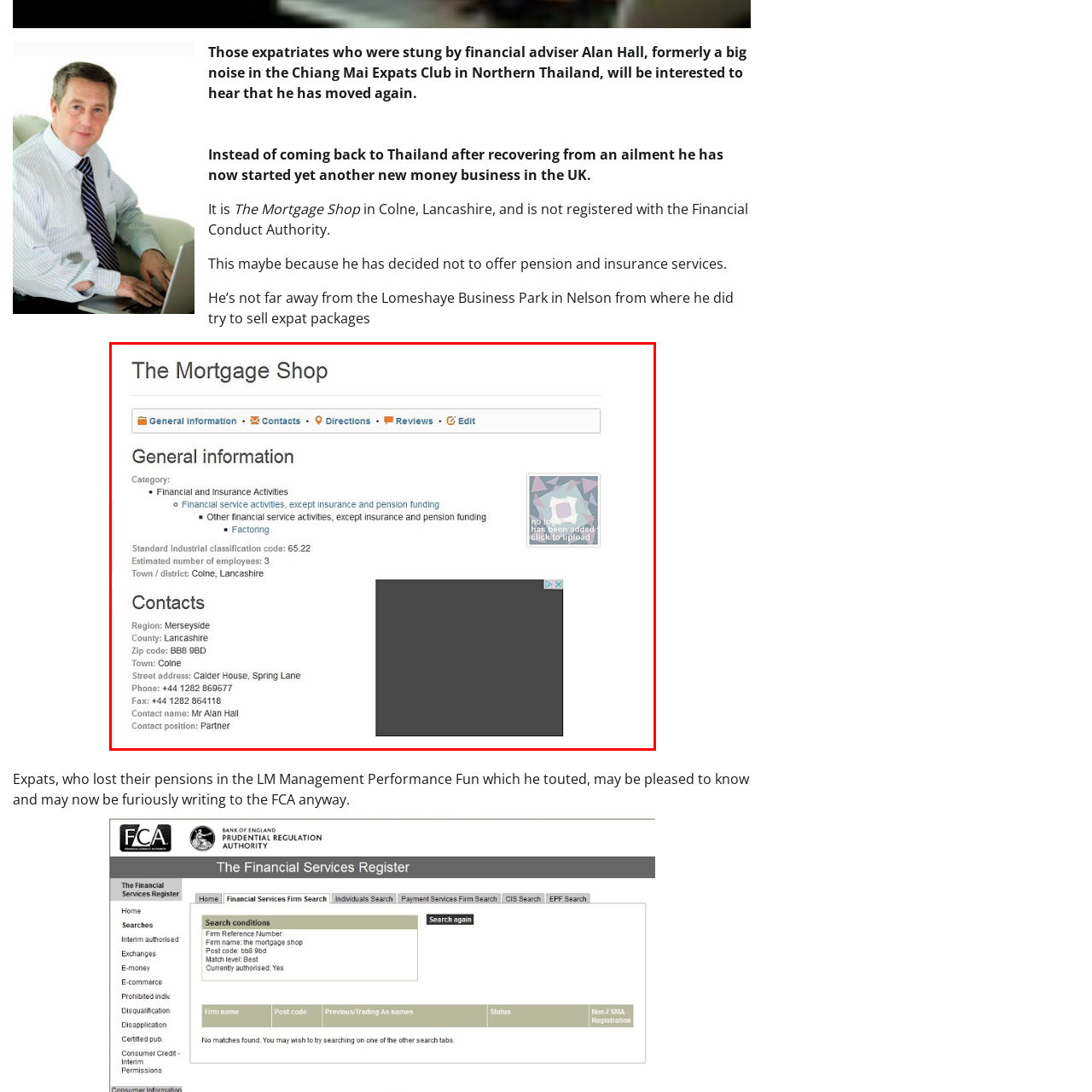What is the name of the partner listed?
Direct your attention to the highlighted area in the red bounding box of the image and provide a detailed response to the question.

The partner's name can be found in the contact information section of the webpage, which lists Mr. Alan Hall as a partner of The Mortgage Shop.